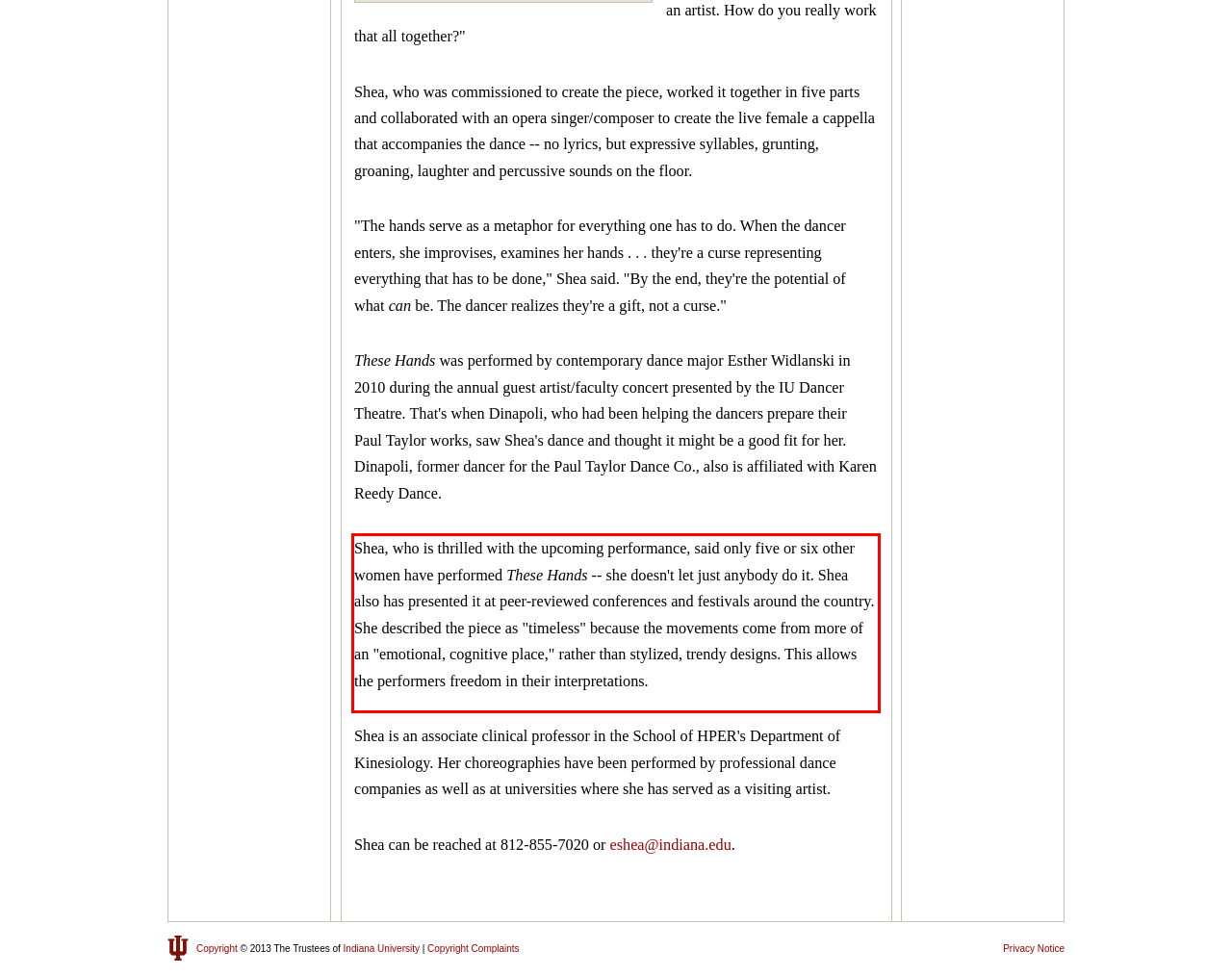Given a screenshot of a webpage containing a red bounding box, perform OCR on the text within this red bounding box and provide the text content.

Shea, who is thrilled with the upcoming performance, said only five or six other women have performed These Hands -- she doesn't let just anybody do it. Shea also has presented it at peer-reviewed conferences and festivals around the country. She described the piece as "timeless" because the movements come from more of an "emotional, cognitive place," rather than stylized, trendy designs. This allows the performers freedom in their interpretations.